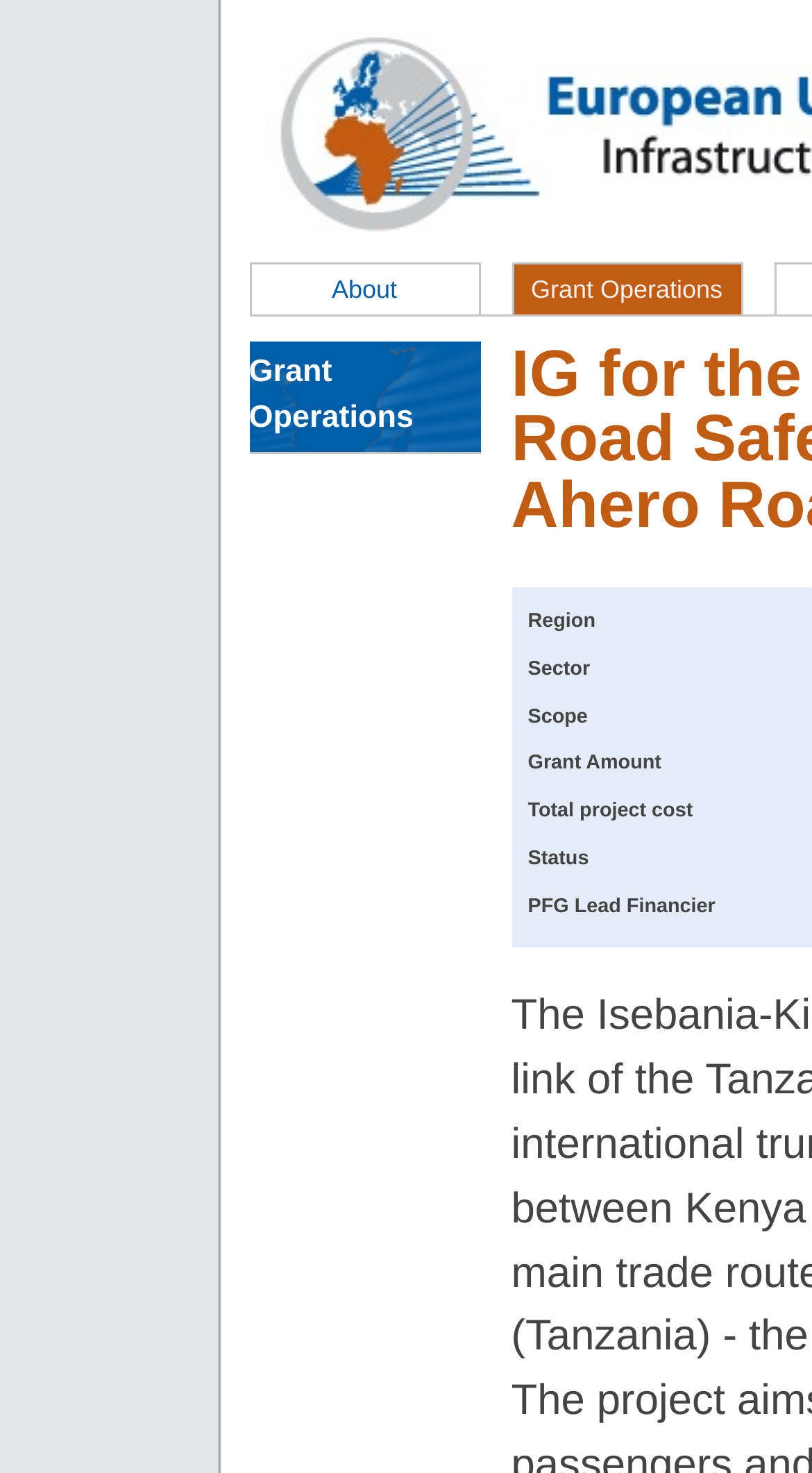Identify the bounding box for the described UI element: "About".

[0.306, 0.178, 0.591, 0.215]